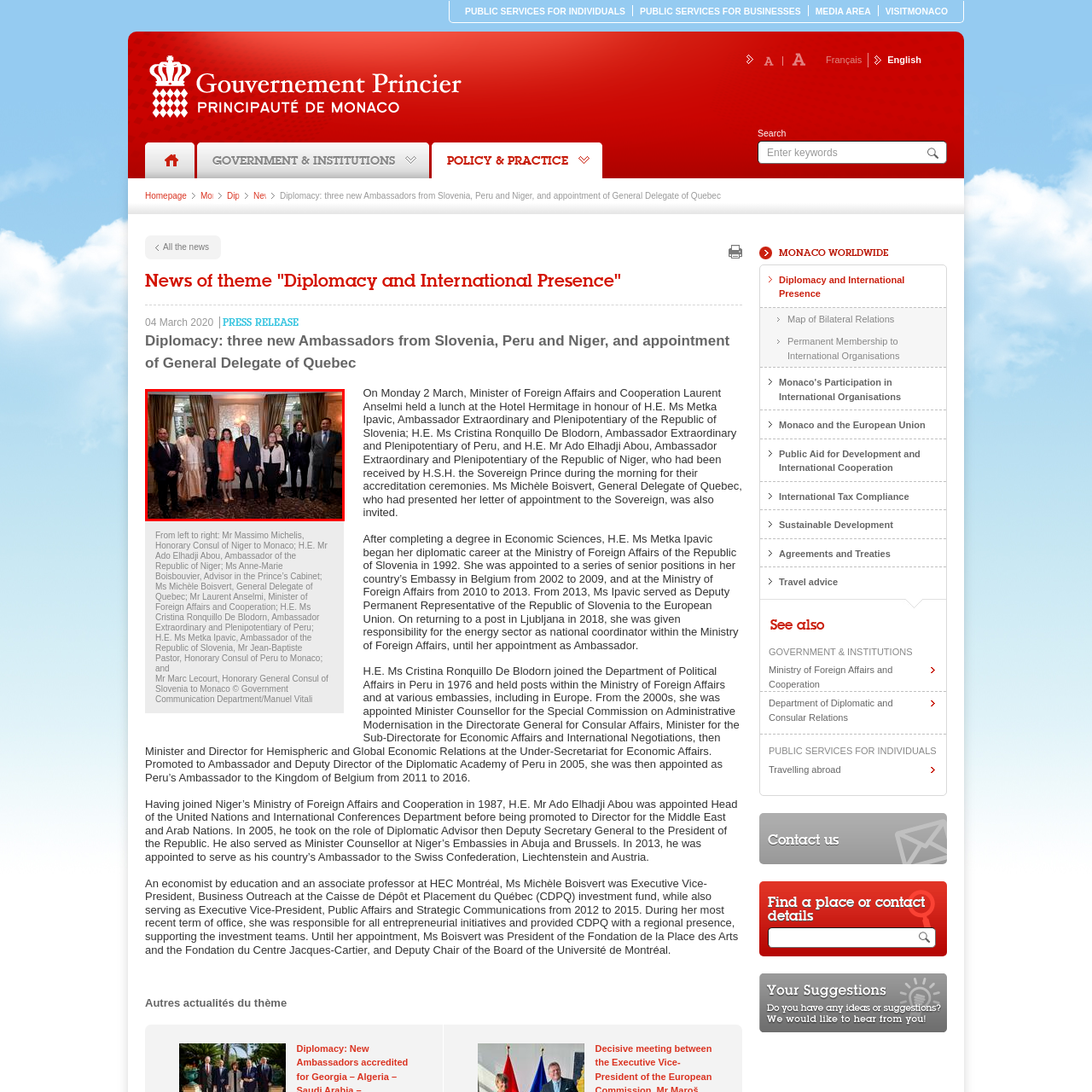Who is the Minister of Foreign Affairs and Cooperation?  
Pay attention to the image within the red frame and give a detailed answer based on your observations from the image.

According to the caption, Mr. Laurent Anselmi is the Minister of Foreign Affairs and Cooperation, and he is one of the notable attendees at the event.